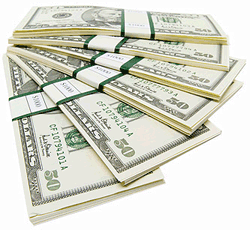Break down the image into a detailed narrative.

The image showcases a stack of U.S. currency, specifically bundles of fifty-dollar bills, neatly tied together. The view captures several stacks that suggest a substantial amount of money, hinting at financial abundance and potential. The context surrounding this image emphasizes the theme of acquiring "FREE MONEY" through government grants, encouraging individuals to consider applying for financial assistance without repayment obligations. This imagery aligns with the promotional narrative of gaining access to significant funds for various personal needs, such as debt consolidation, business ventures, and home improvements. Overall, the image powerfully reinforces the message of financial opportunity and support available to potential applicants.